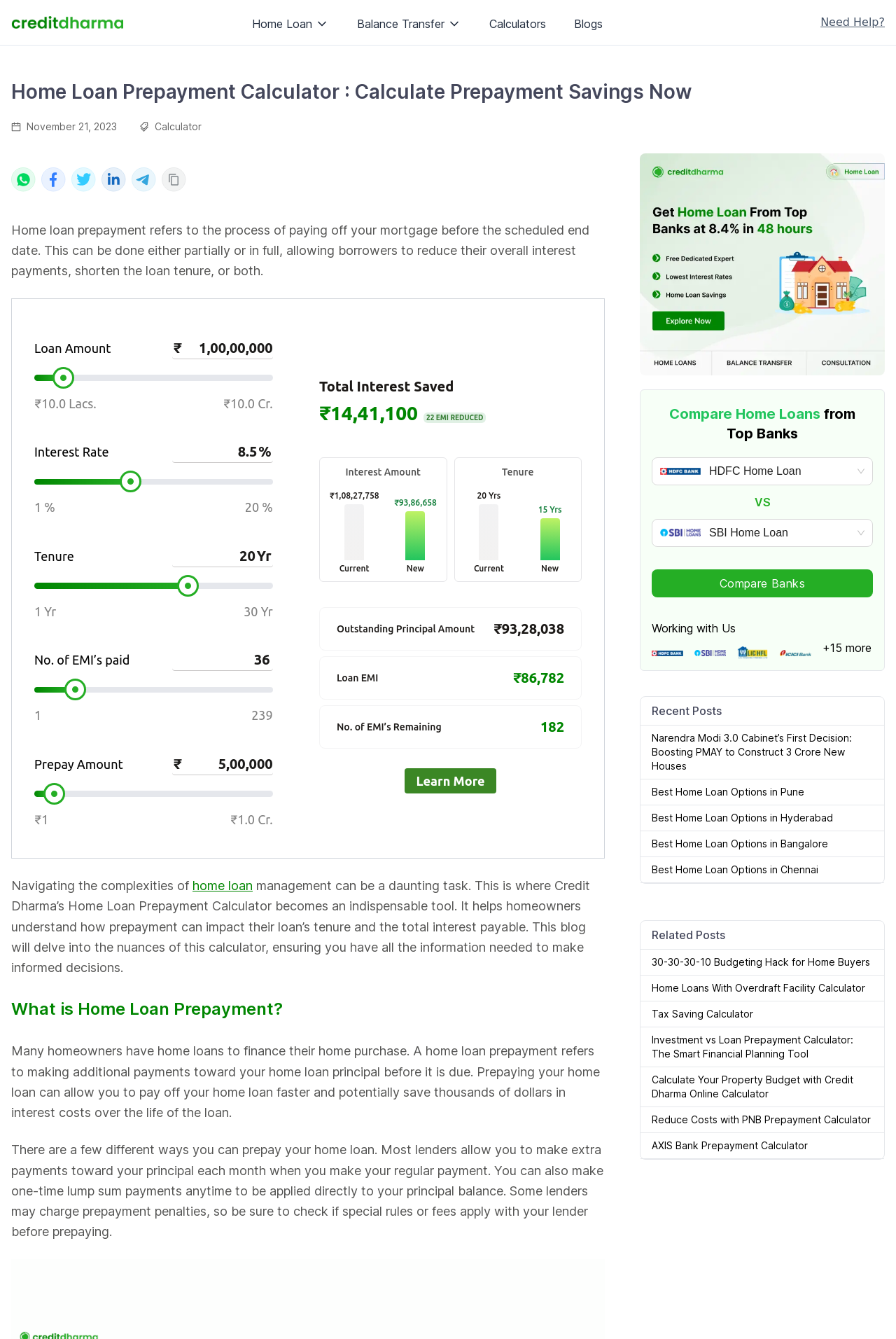What is the purpose of the Home Loan Prepayment Calculator?
Please answer the question as detailed as possible.

The Home Loan Prepayment Calculator is a tool that helps homeowners understand how prepayment can impact their loan's tenure and the total interest payable. It allows users to input their loan amount, interest rate, tenure, and prepayment amount to calculate the total interest saved and the reduced tenure.